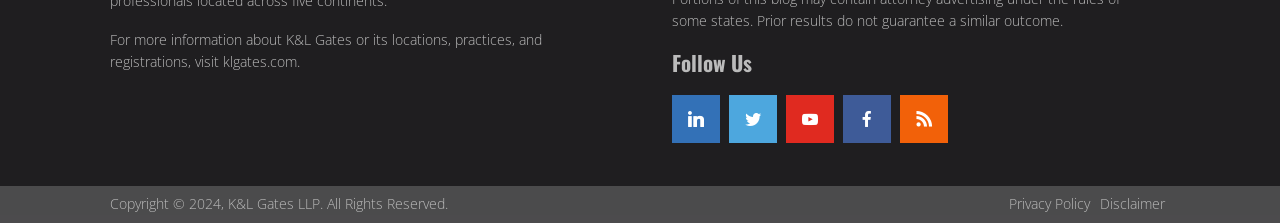Please find the bounding box coordinates of the element that you should click to achieve the following instruction: "Read the 'IVP 2021 in Review – Breakout Performance with 15 IPOs and $1.8 Billion Fund to Serve Hypergrowth Companies' article". The coordinates should be presented as four float numbers between 0 and 1: [left, top, right, bottom].

None